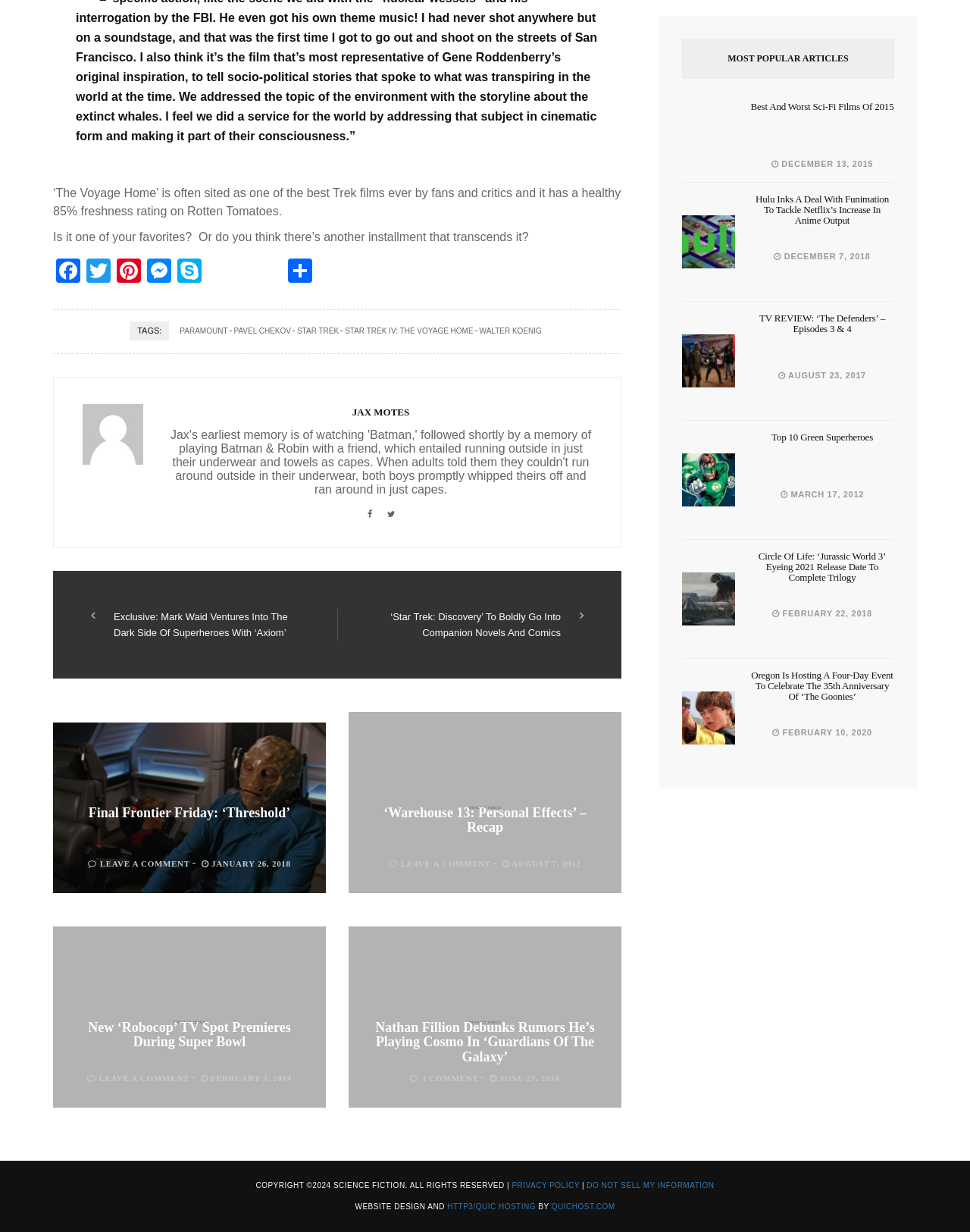Identify the bounding box for the UI element described as: "August 23, 2017". The coordinates should be four float numbers between 0 and 1, i.e., [left, top, right, bottom].

[0.802, 0.301, 0.893, 0.308]